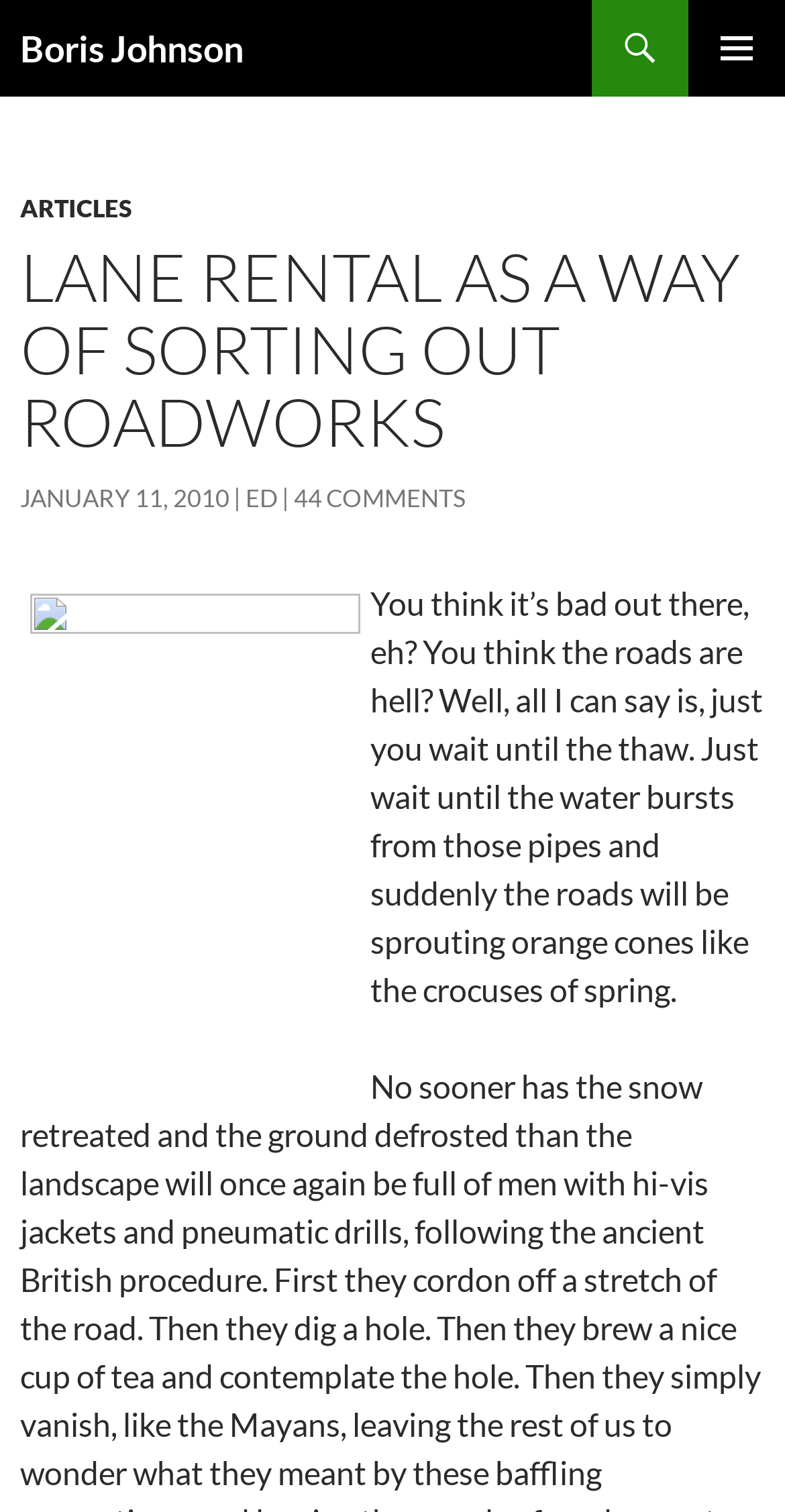Please provide a one-word or short phrase answer to the question:
What is the name of the person mentioned in the header?

Boris Johnson